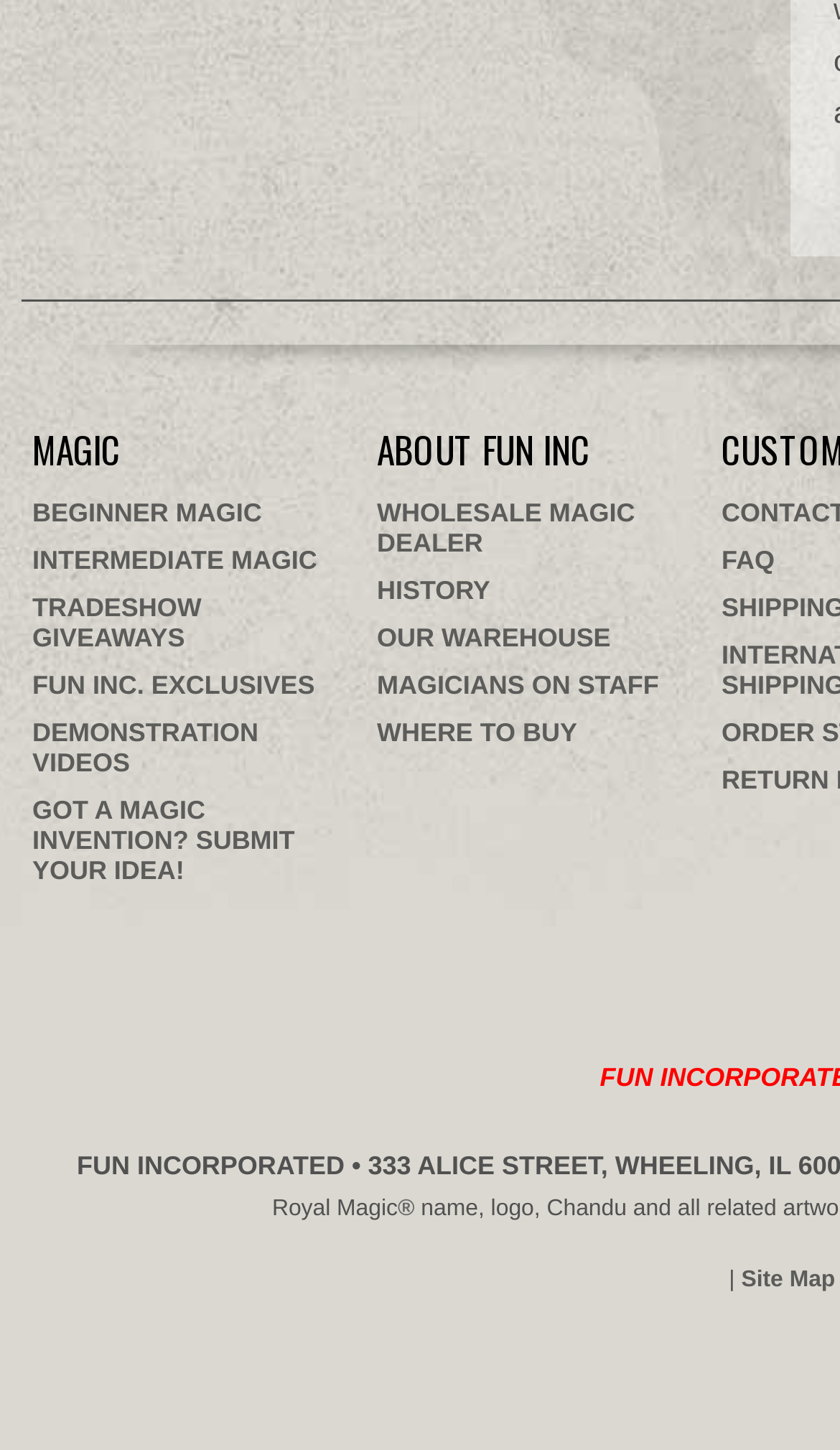Identify the bounding box coordinates of the specific part of the webpage to click to complete this instruction: "Learn about FUN INC".

[0.449, 0.292, 0.703, 0.329]